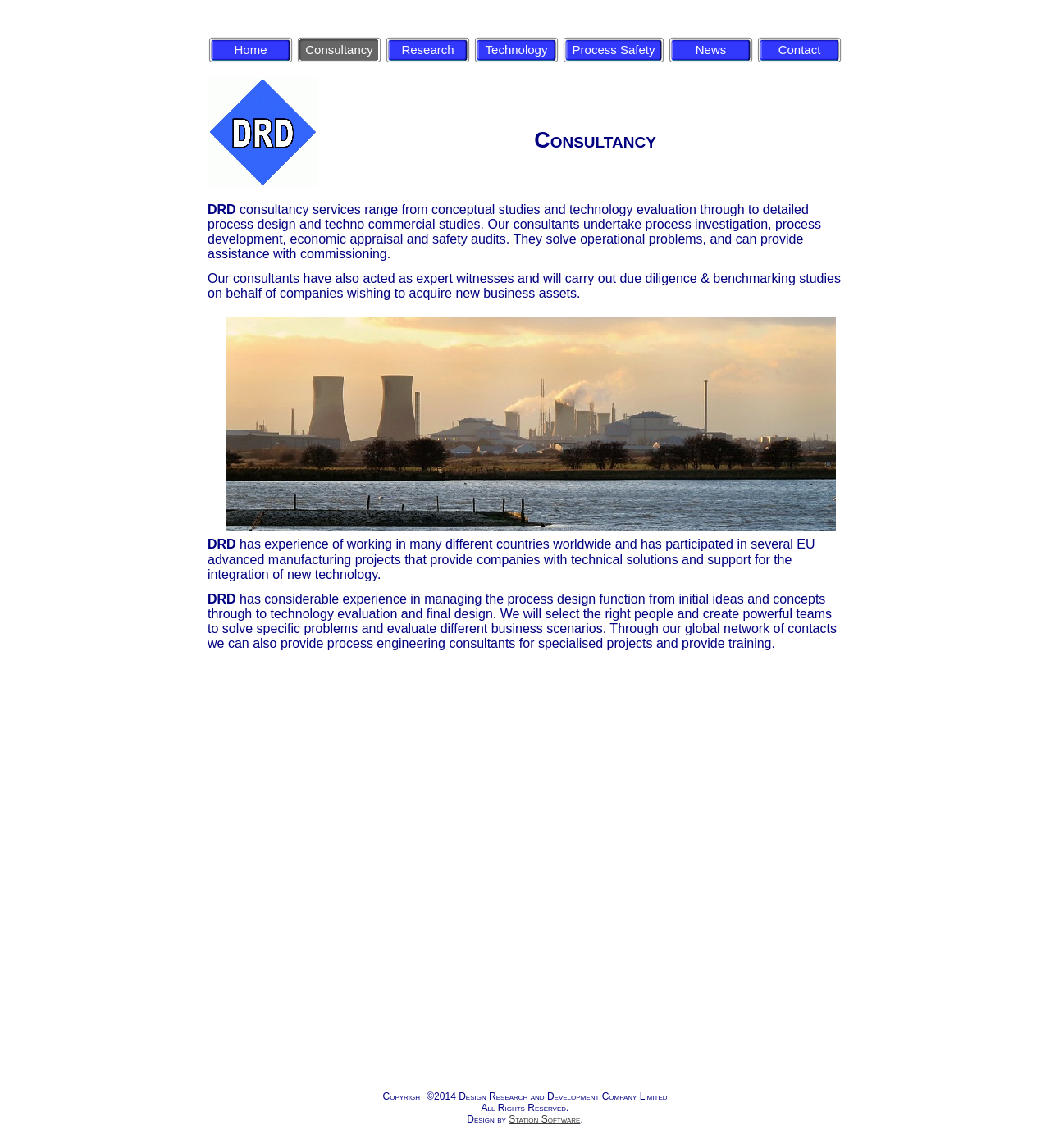Determine the bounding box coordinates of the region I should click to achieve the following instruction: "learn about consultancy services". Ensure the bounding box coordinates are four float numbers between 0 and 1, i.e., [left, top, right, bottom].

[0.339, 0.111, 0.795, 0.134]